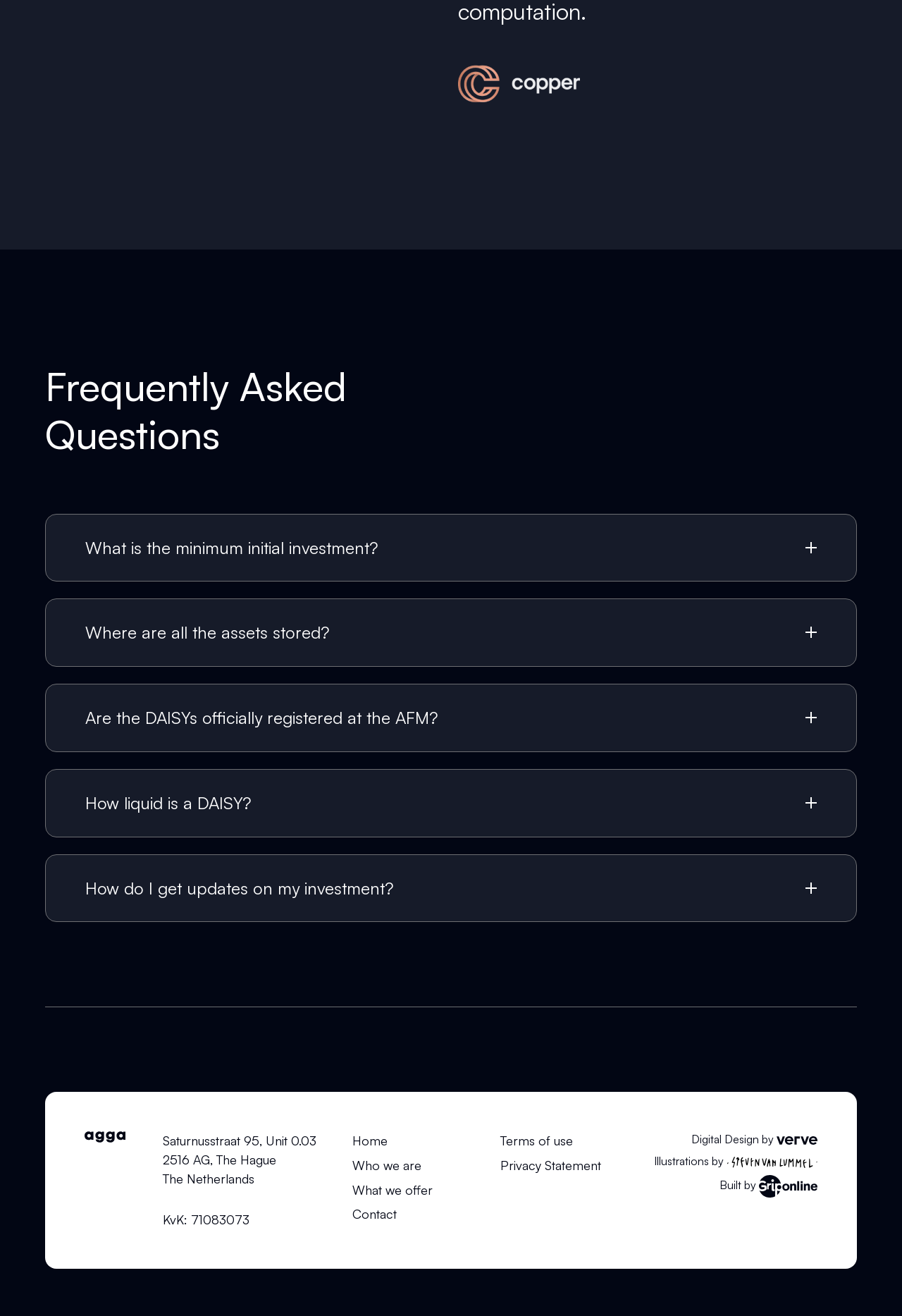Could you locate the bounding box coordinates for the section that should be clicked to accomplish this task: "Click on 'Who we are'".

[0.391, 0.879, 0.467, 0.891]